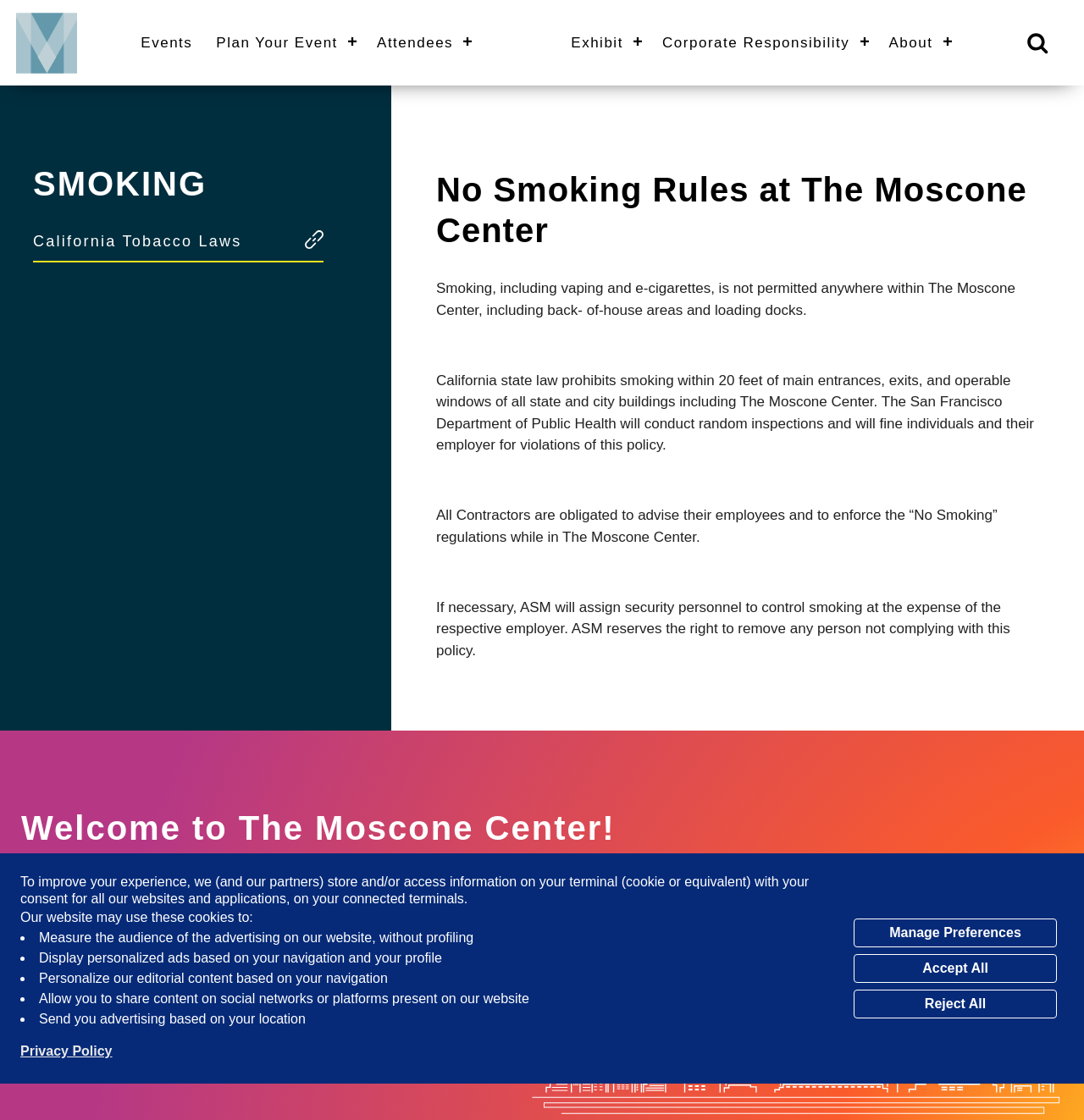Answer this question using a single word or a brief phrase:
What is not permitted within The Moscone Center?

Smoking